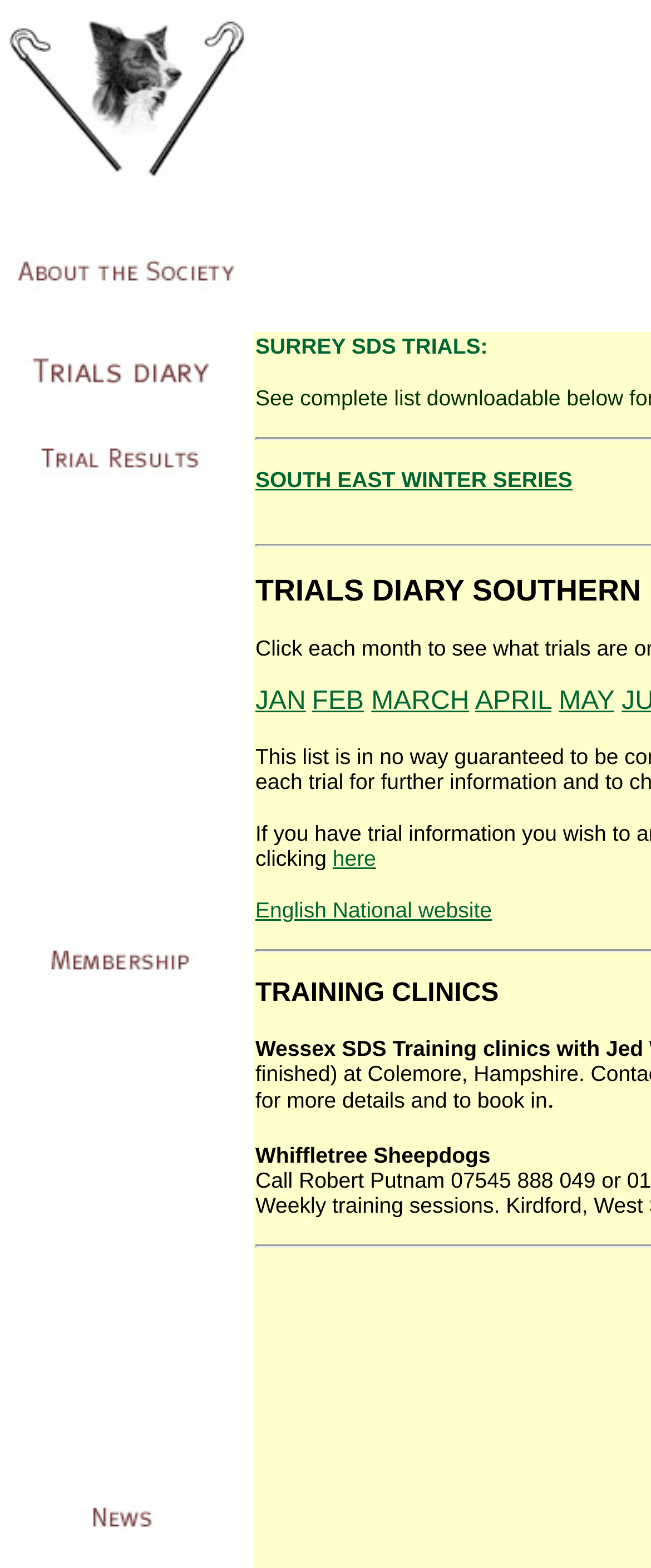Please mark the clickable region by giving the bounding box coordinates needed to complete this instruction: "Click the link to view FEB".

[0.479, 0.438, 0.559, 0.456]